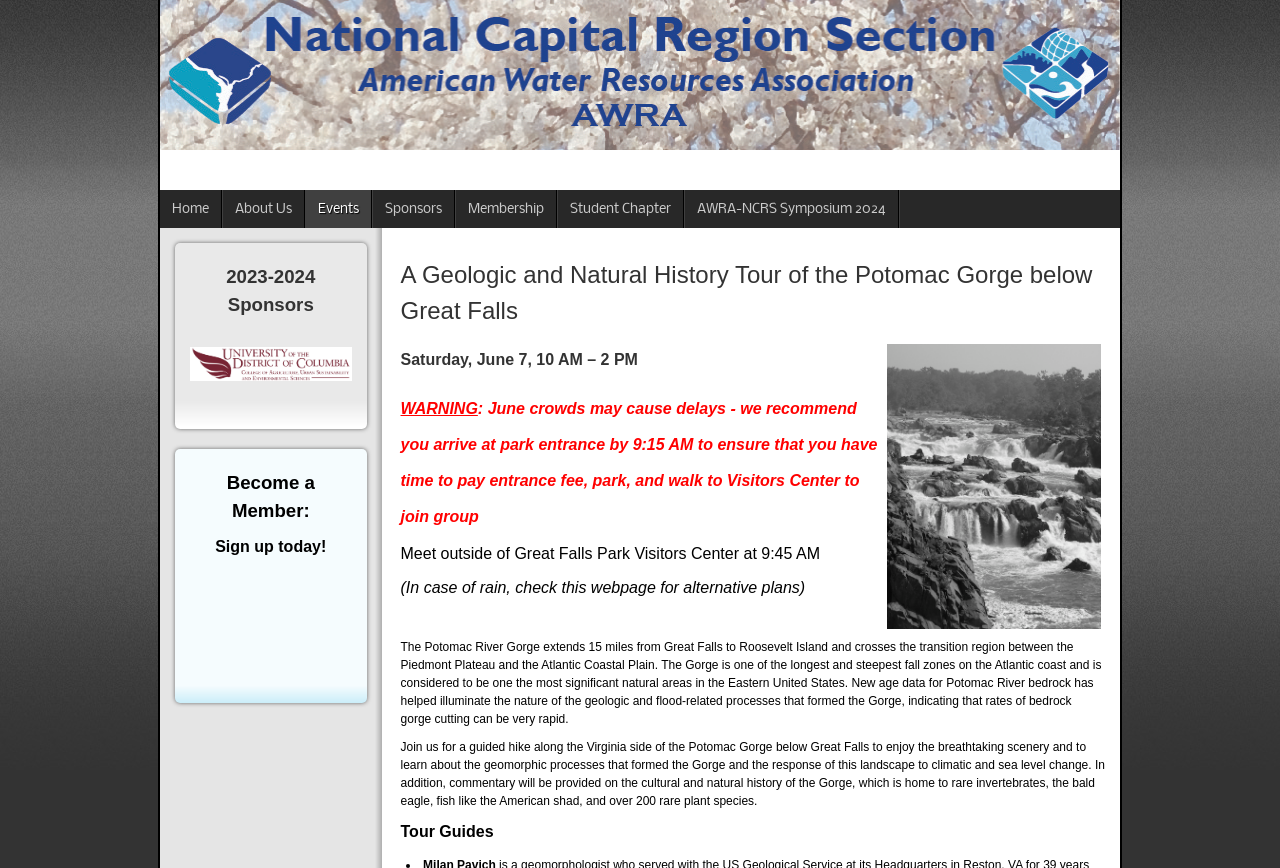Find the bounding box coordinates of the element I should click to carry out the following instruction: "View AWRA-NCRS Symposium 2024".

[0.535, 0.219, 0.702, 0.262]